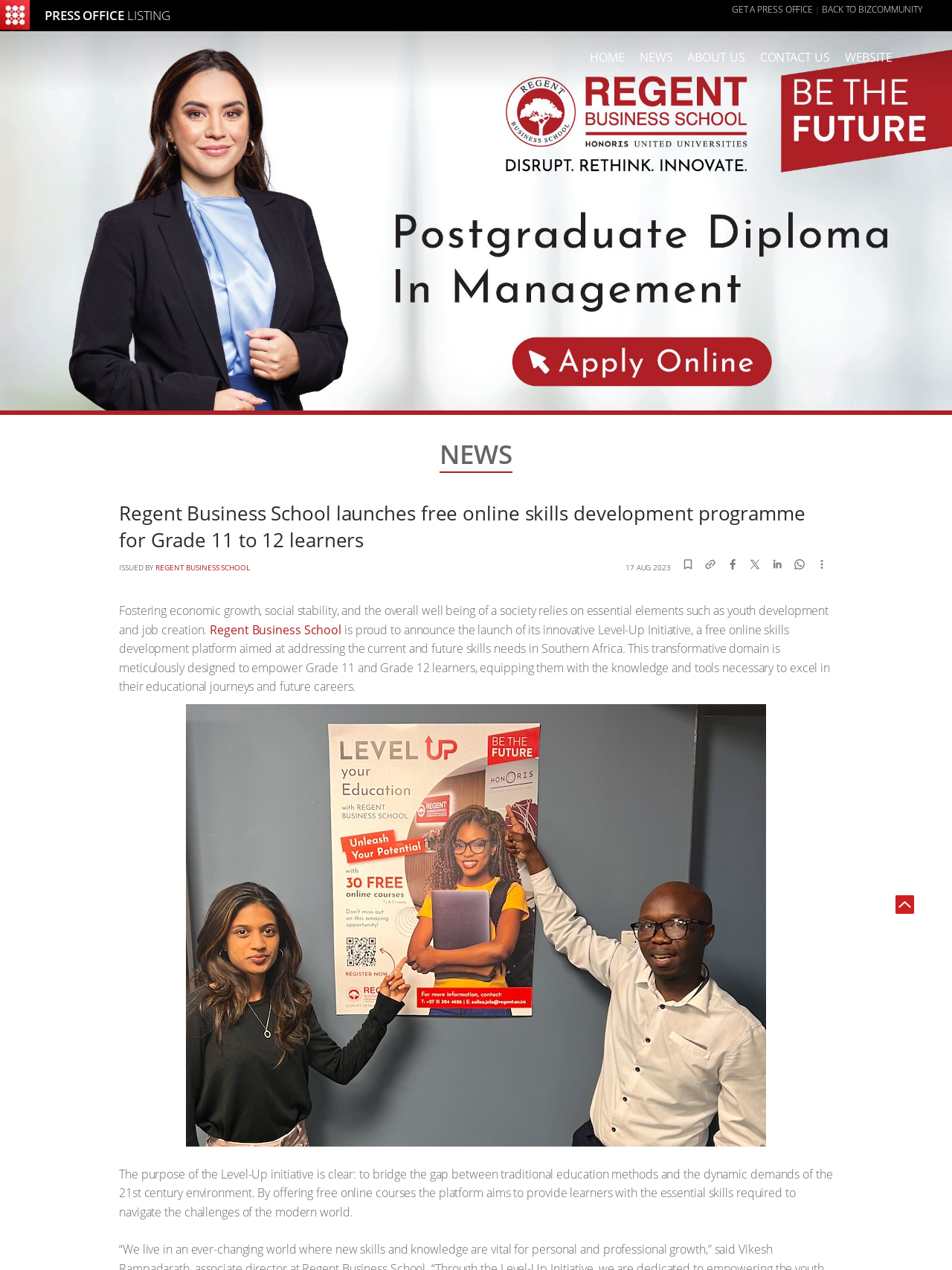Please specify the bounding box coordinates for the clickable region that will help you carry out the instruction: "Click on the 'HOME' link".

[0.62, 0.023, 0.656, 0.057]